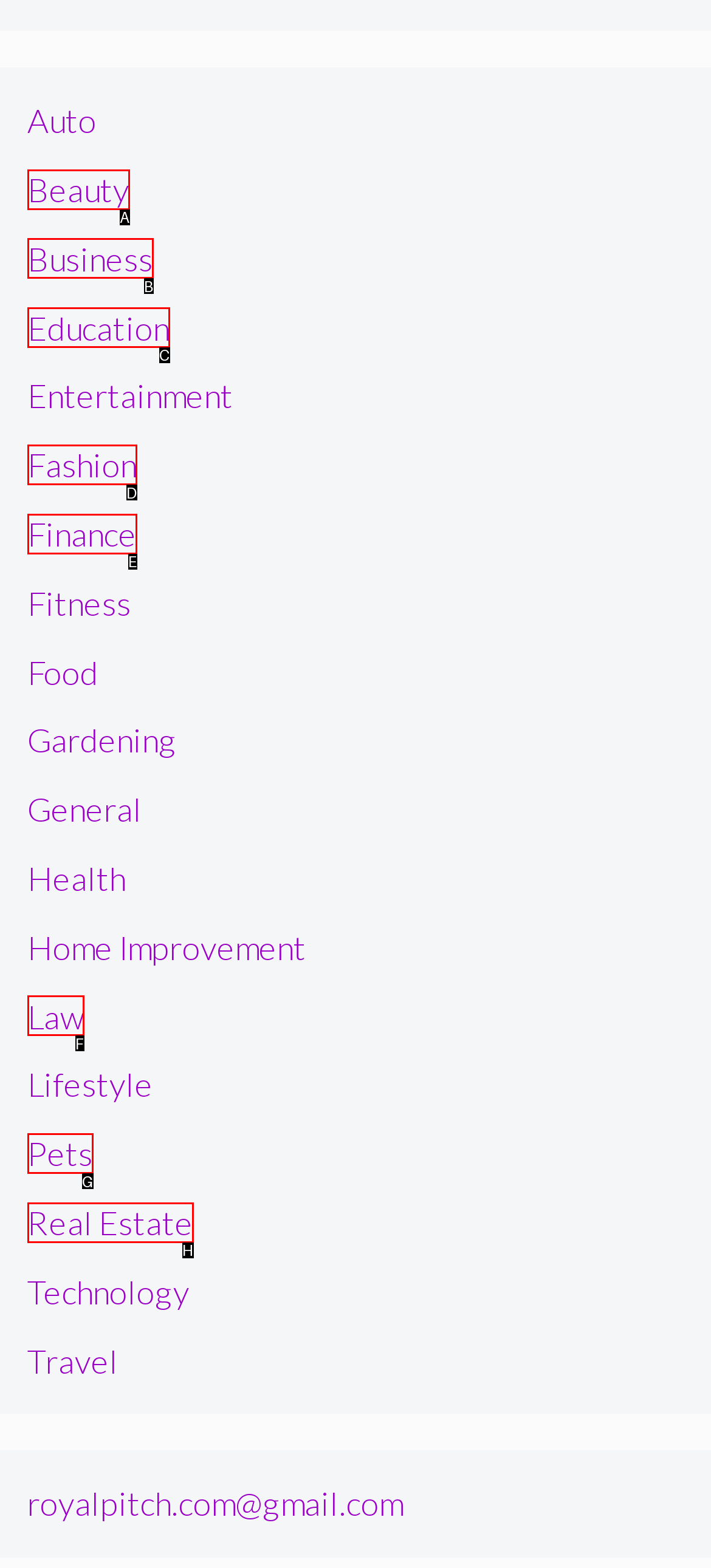Tell me which one HTML element best matches the description: Finance
Answer with the option's letter from the given choices directly.

E